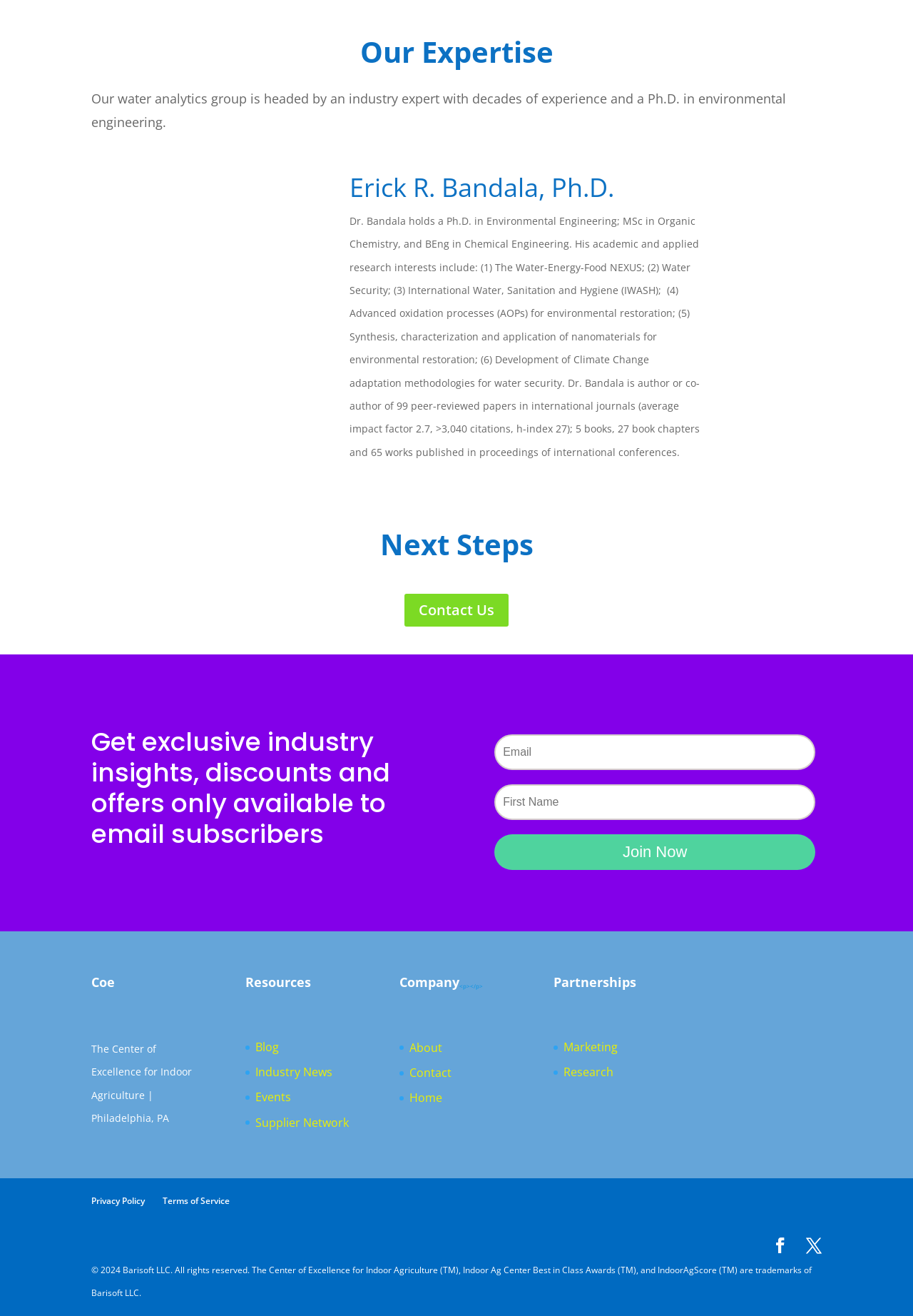What is the name of the organization?
Examine the screenshot and reply with a single word or phrase.

Center of Excellence for Indoor Agriculture